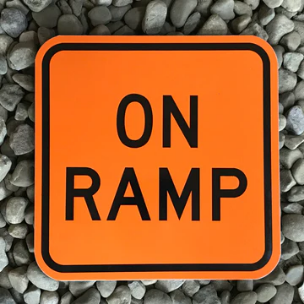What is the purpose of the sign?
Using the image, provide a concise answer in one word or a short phrase.

to guide drivers